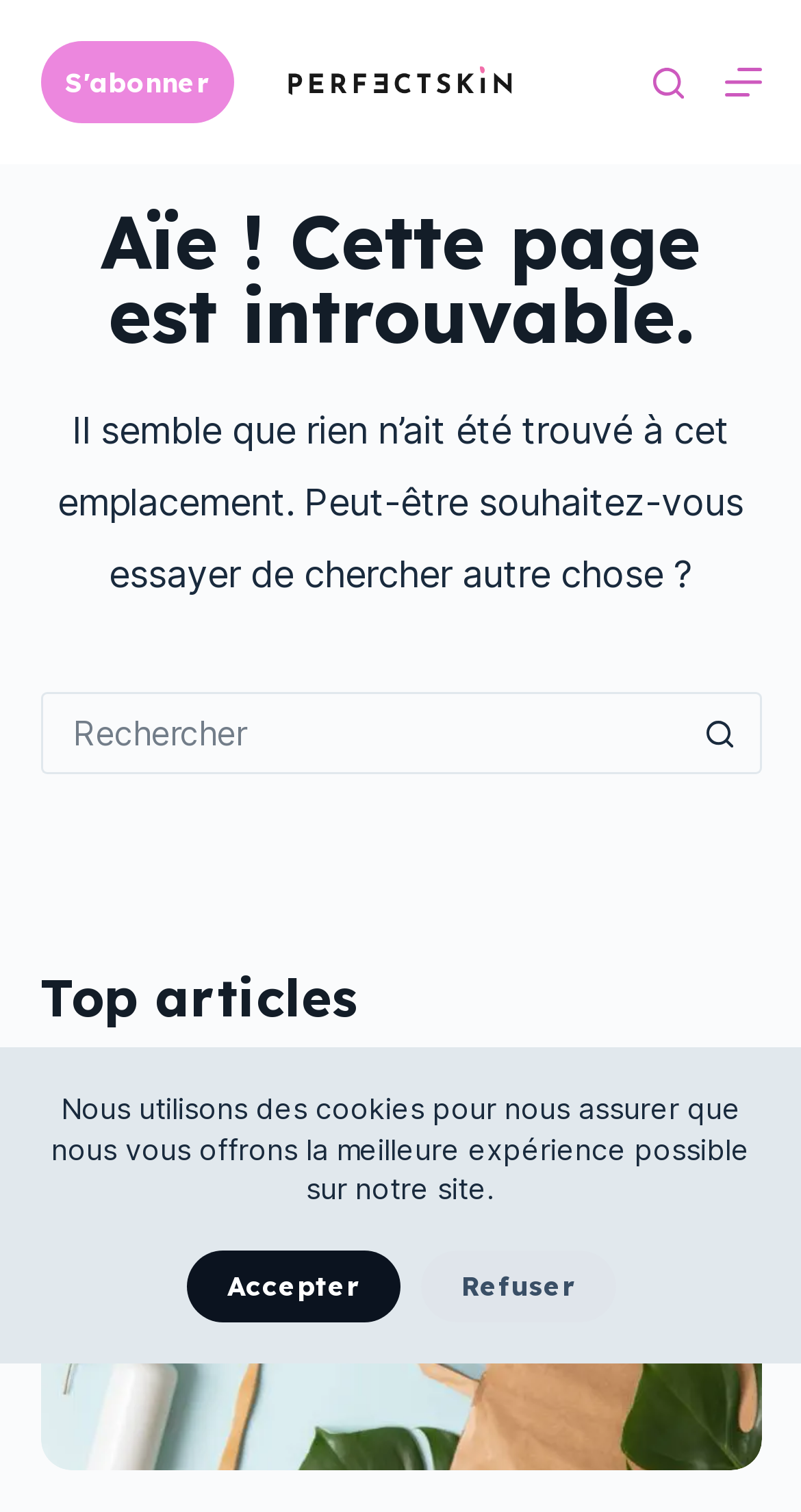Determine the bounding box coordinates of the region to click in order to accomplish the following instruction: "Open menu". Provide the coordinates as four float numbers between 0 and 1, specifically [left, top, right, bottom].

[0.904, 0.042, 0.95, 0.067]